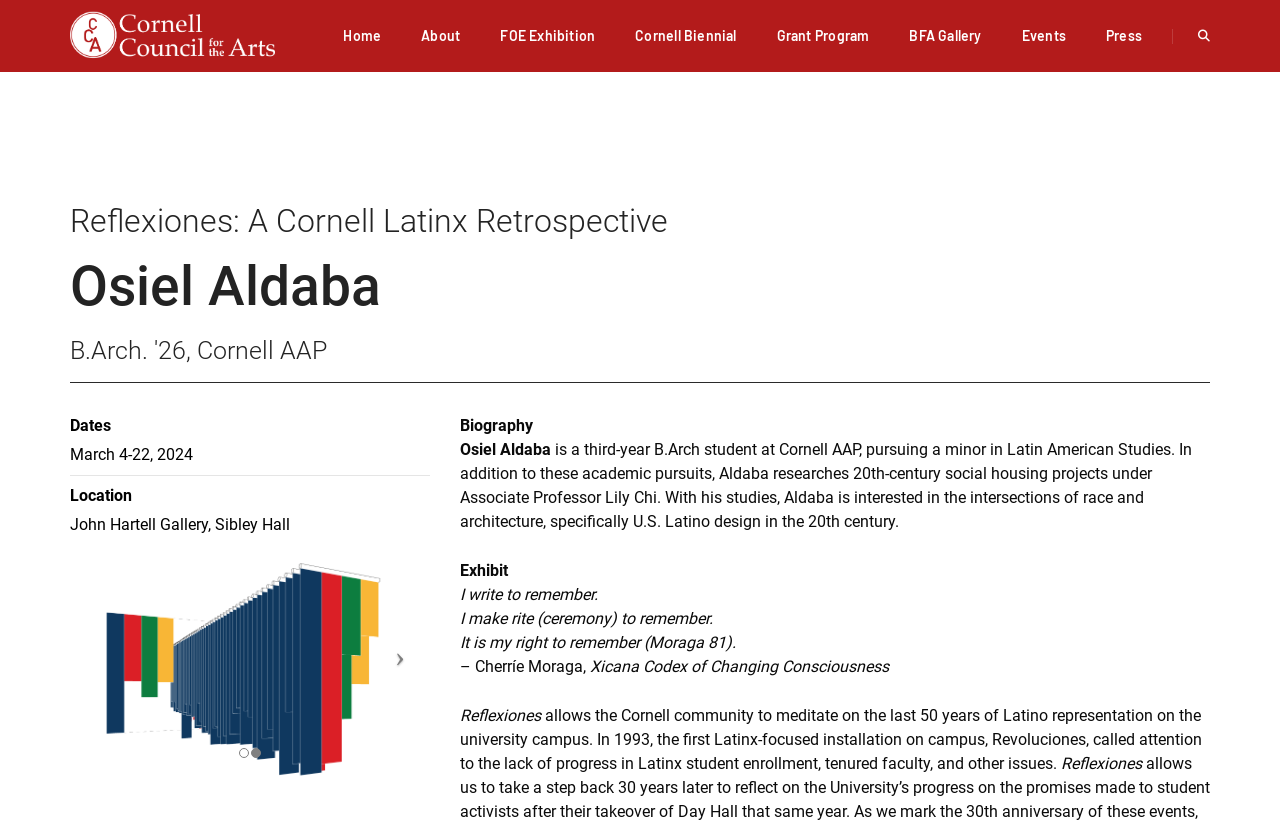Please find the bounding box coordinates for the clickable element needed to perform this instruction: "Click on the › link".

[0.289, 0.793, 0.336, 0.83]